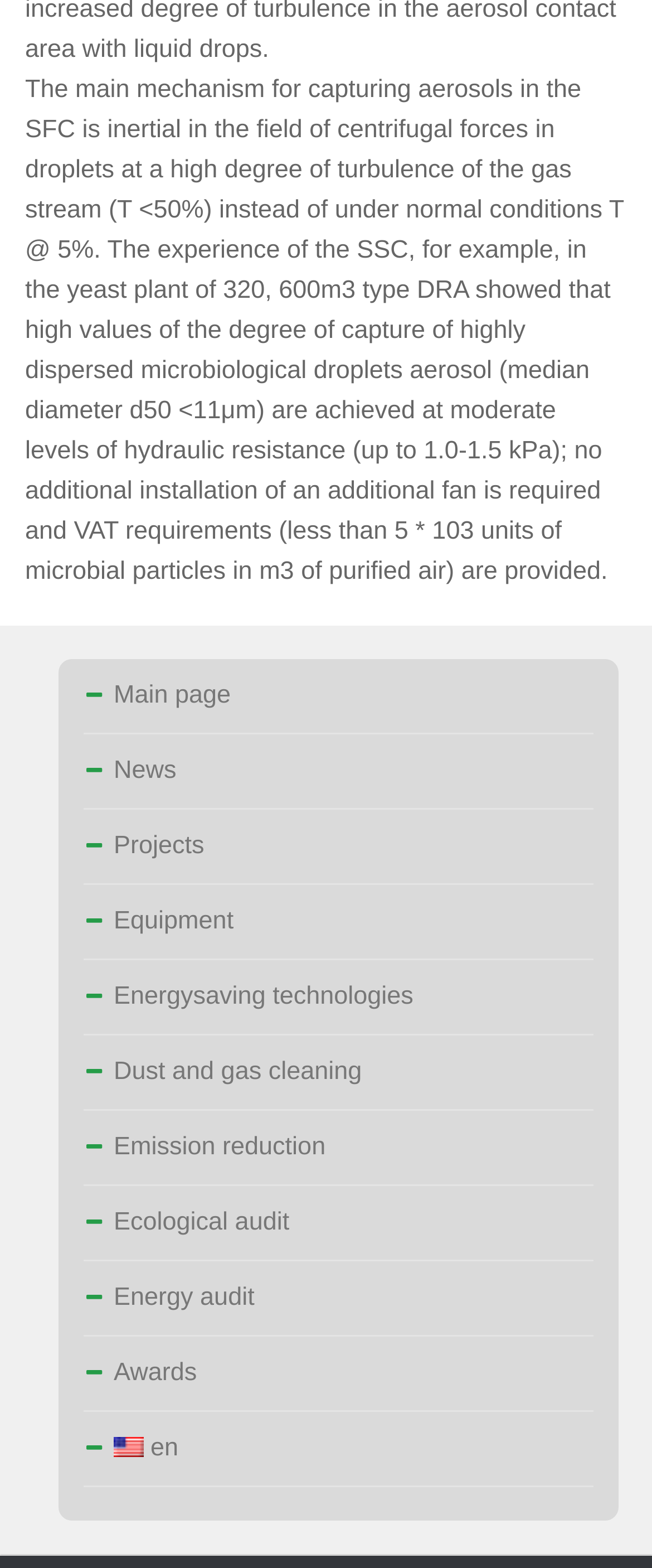Could you locate the bounding box coordinates for the section that should be clicked to accomplish this task: "explore projects".

[0.128, 0.516, 0.91, 0.564]